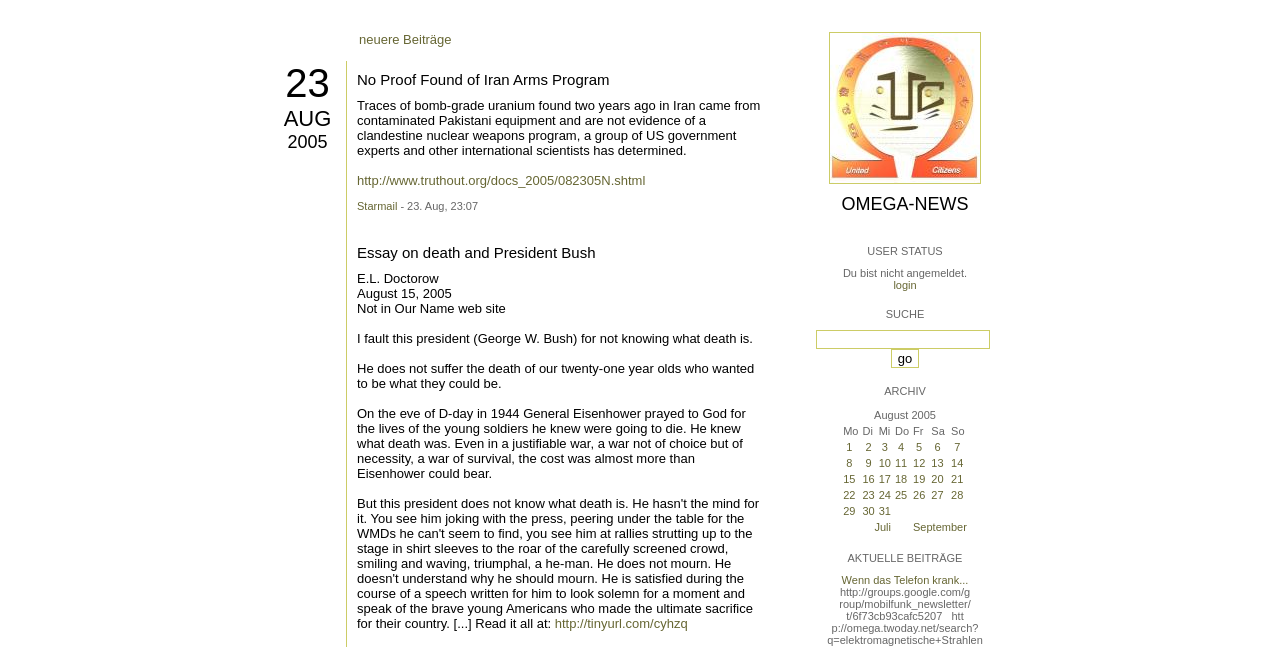Respond to the question below with a single word or phrase:
What is the status of the user on this webpage?

not logged in